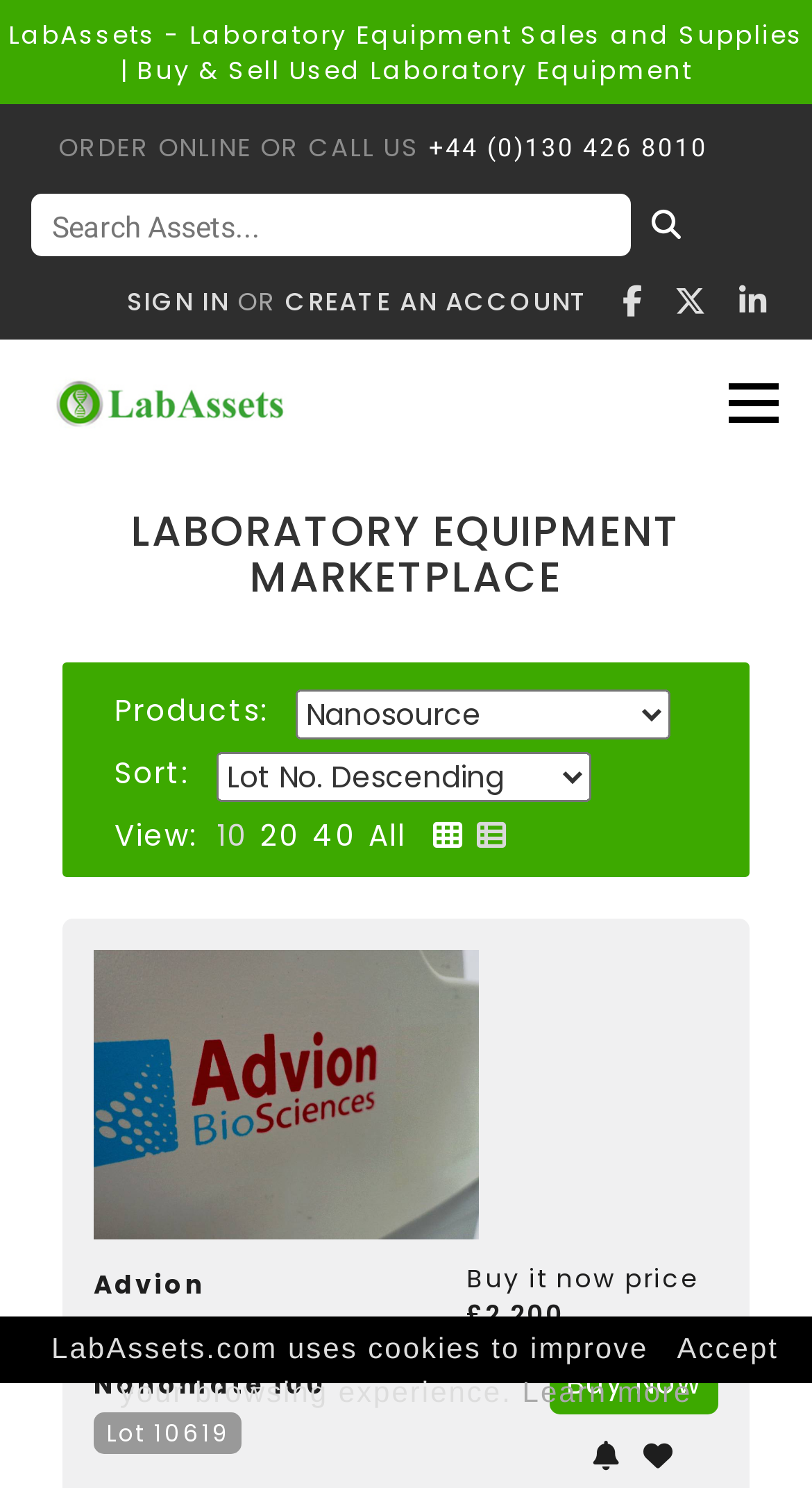Answer briefly with one word or phrase:
What is the price of the Advion Biosciences Nanomate 100?

£2,200